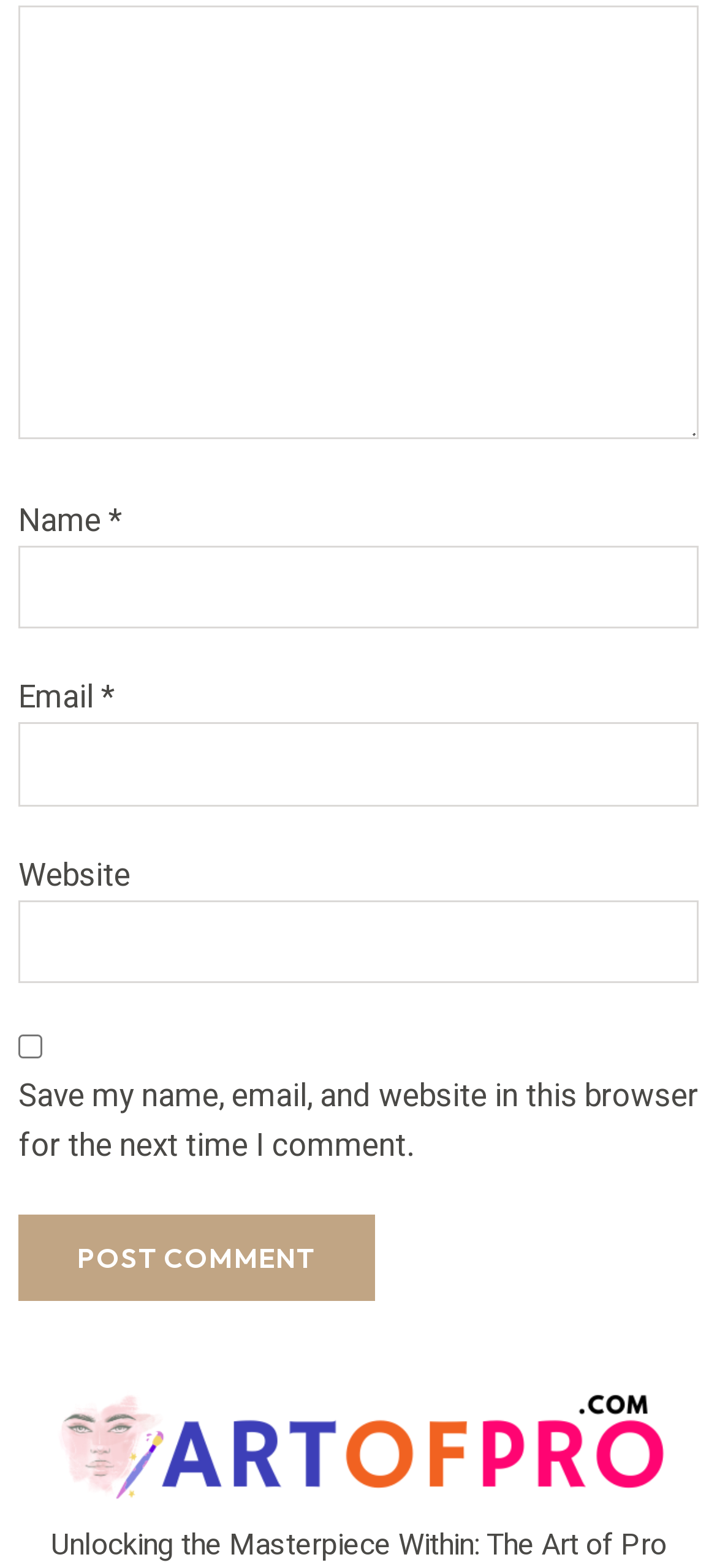Please reply with a single word or brief phrase to the question: 
Is the 'Website' textbox required?

No